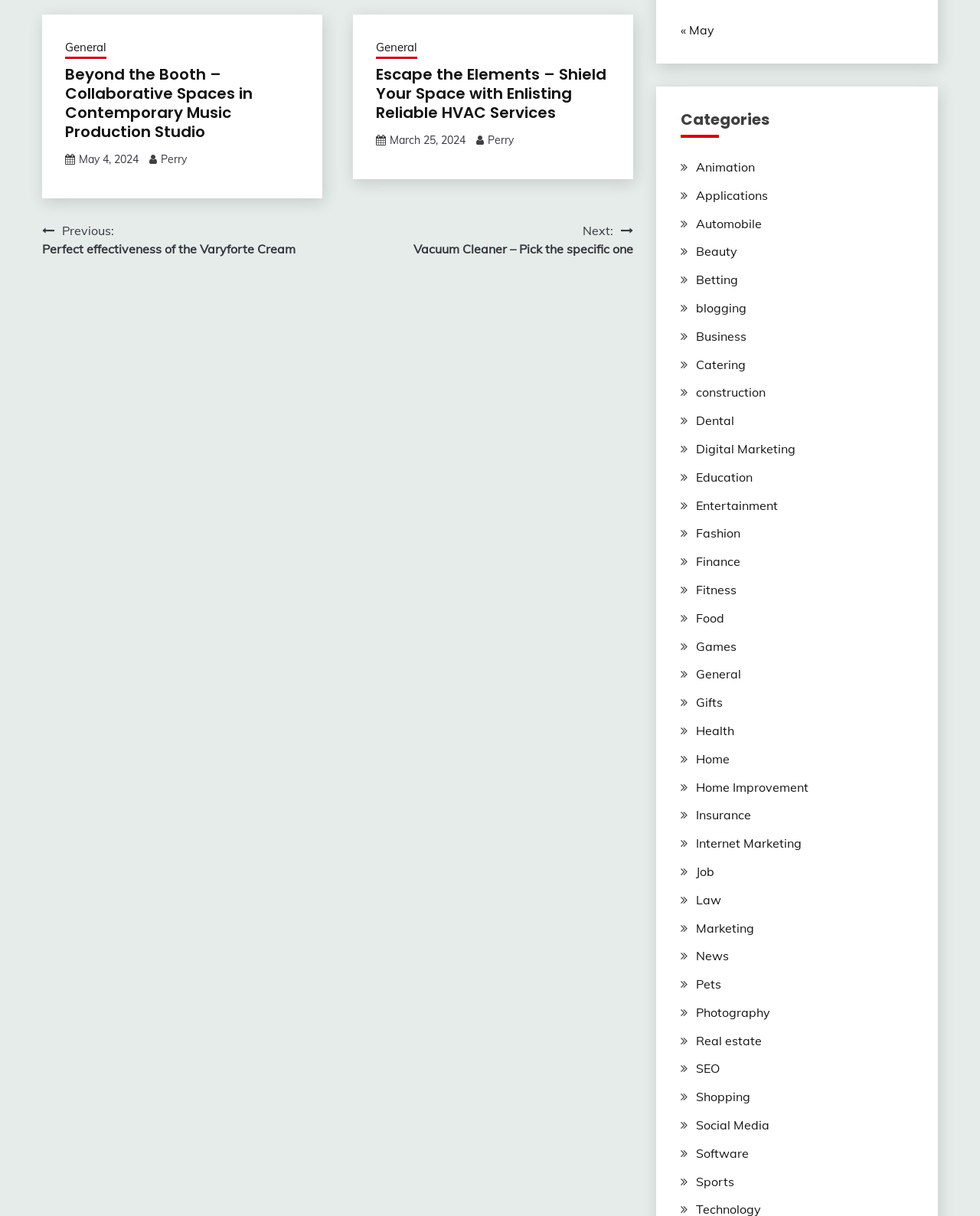Identify the bounding box for the UI element specified in this description: "« May". The coordinates must be four float numbers between 0 and 1, formatted as [left, top, right, bottom].

[0.694, 0.019, 0.729, 0.031]